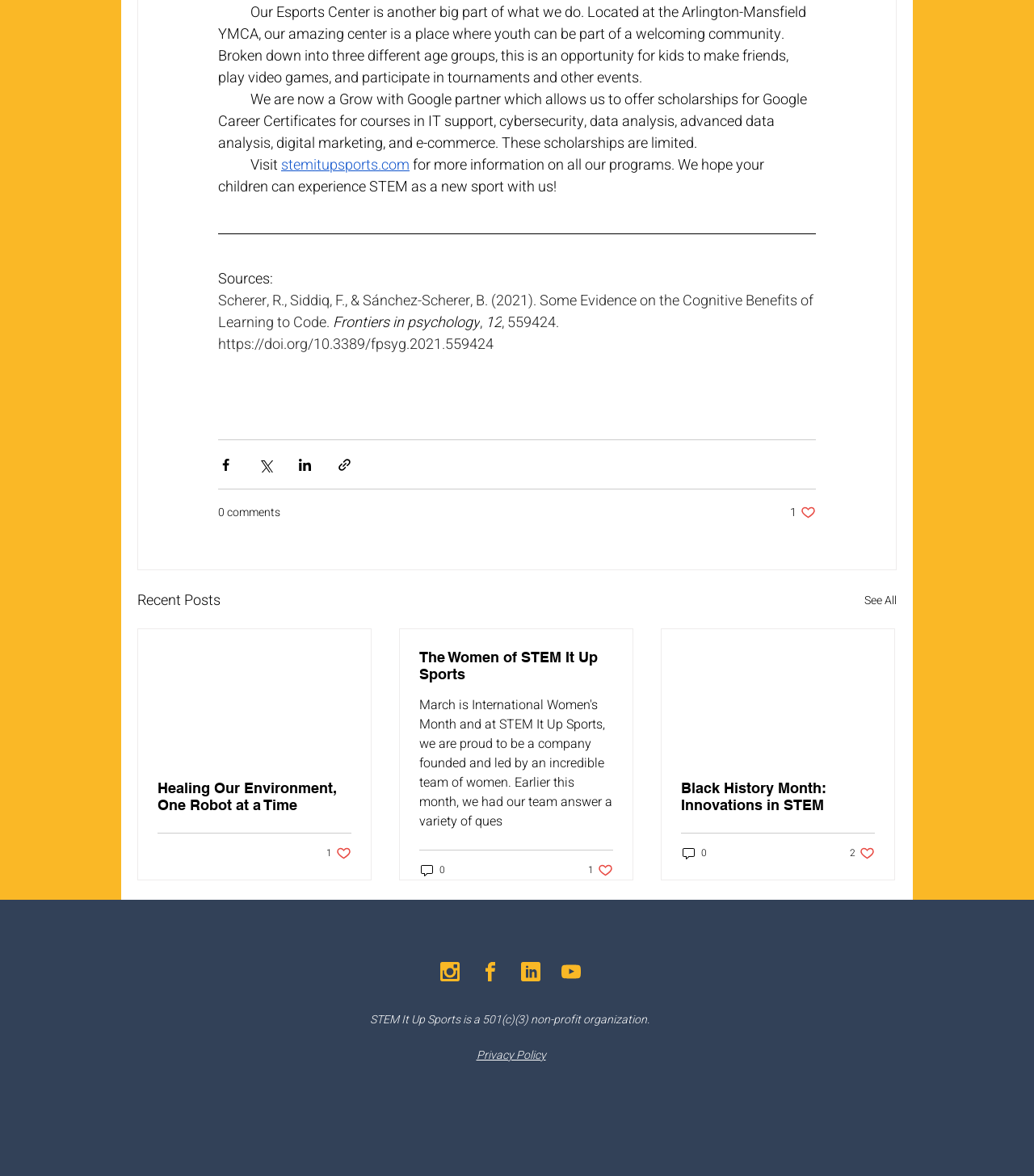Locate the bounding box coordinates of the clickable part needed for the task: "View the Privacy Policy".

[0.461, 0.89, 0.528, 0.904]